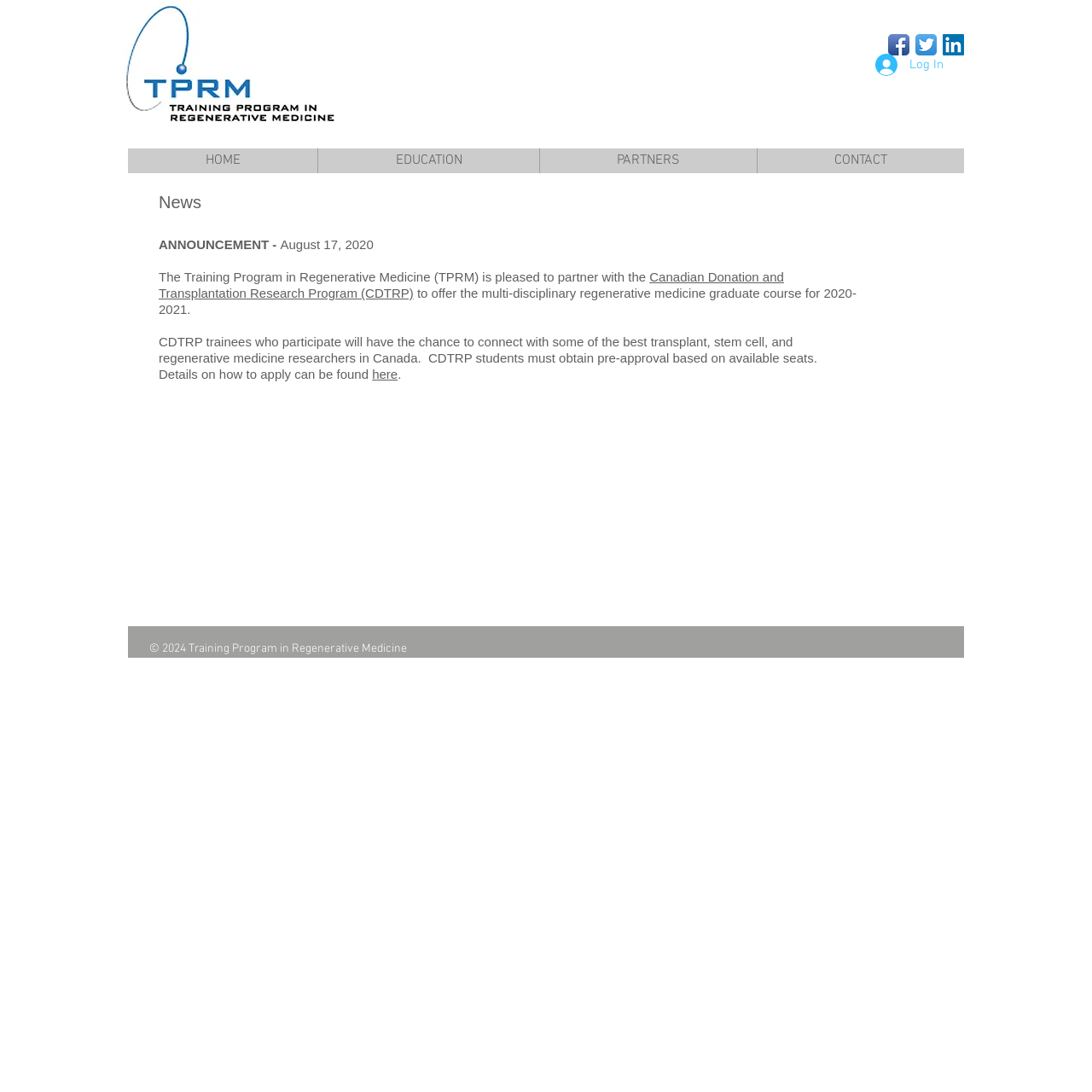Point out the bounding box coordinates of the section to click in order to follow this instruction: "Read the news about ANNOUNCEMENT".

[0.145, 0.217, 0.257, 0.23]